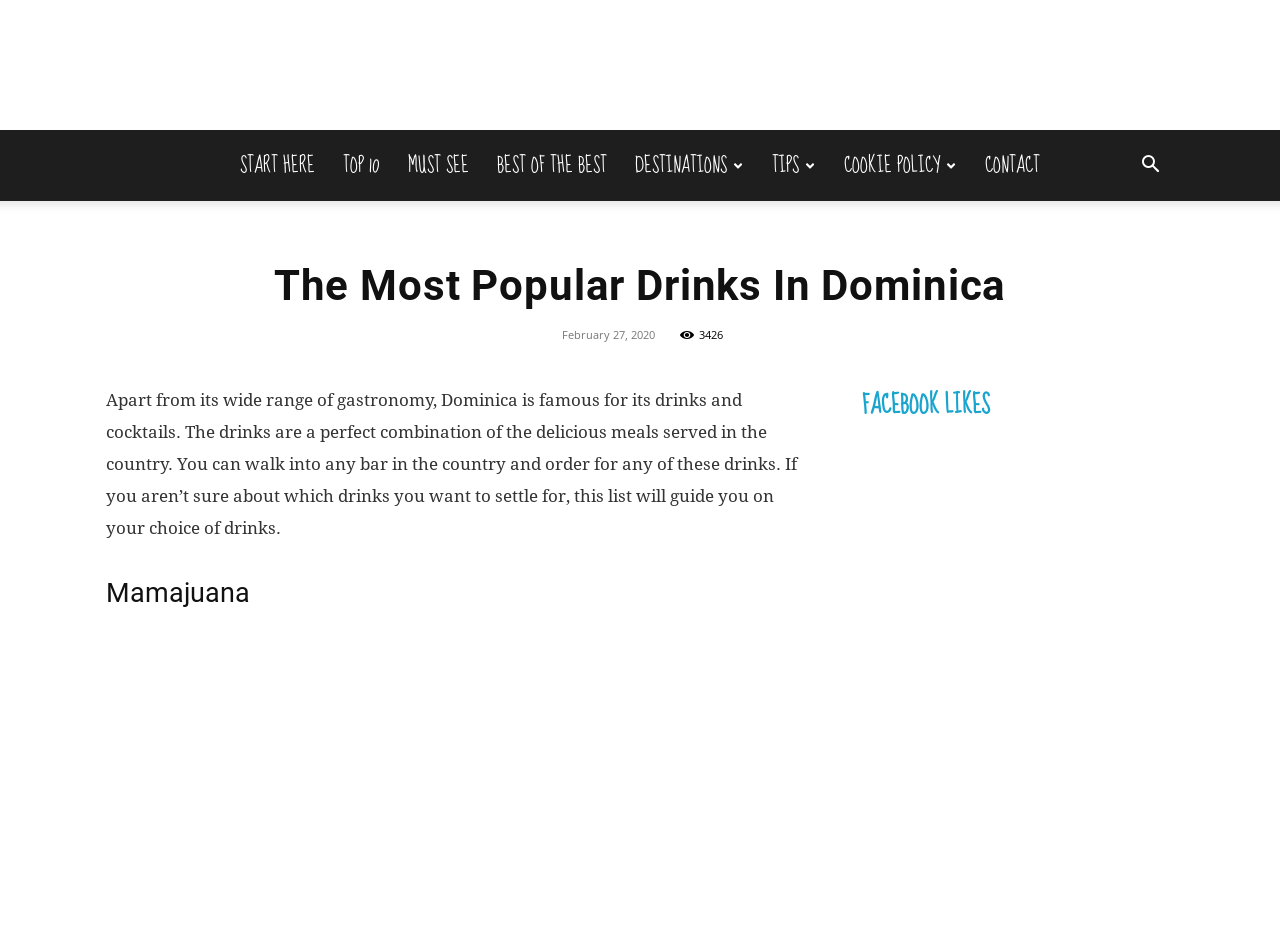Please specify the bounding box coordinates for the clickable region that will help you carry out the instruction: "Click on the 'CONTACT' link".

[0.759, 0.139, 0.823, 0.216]